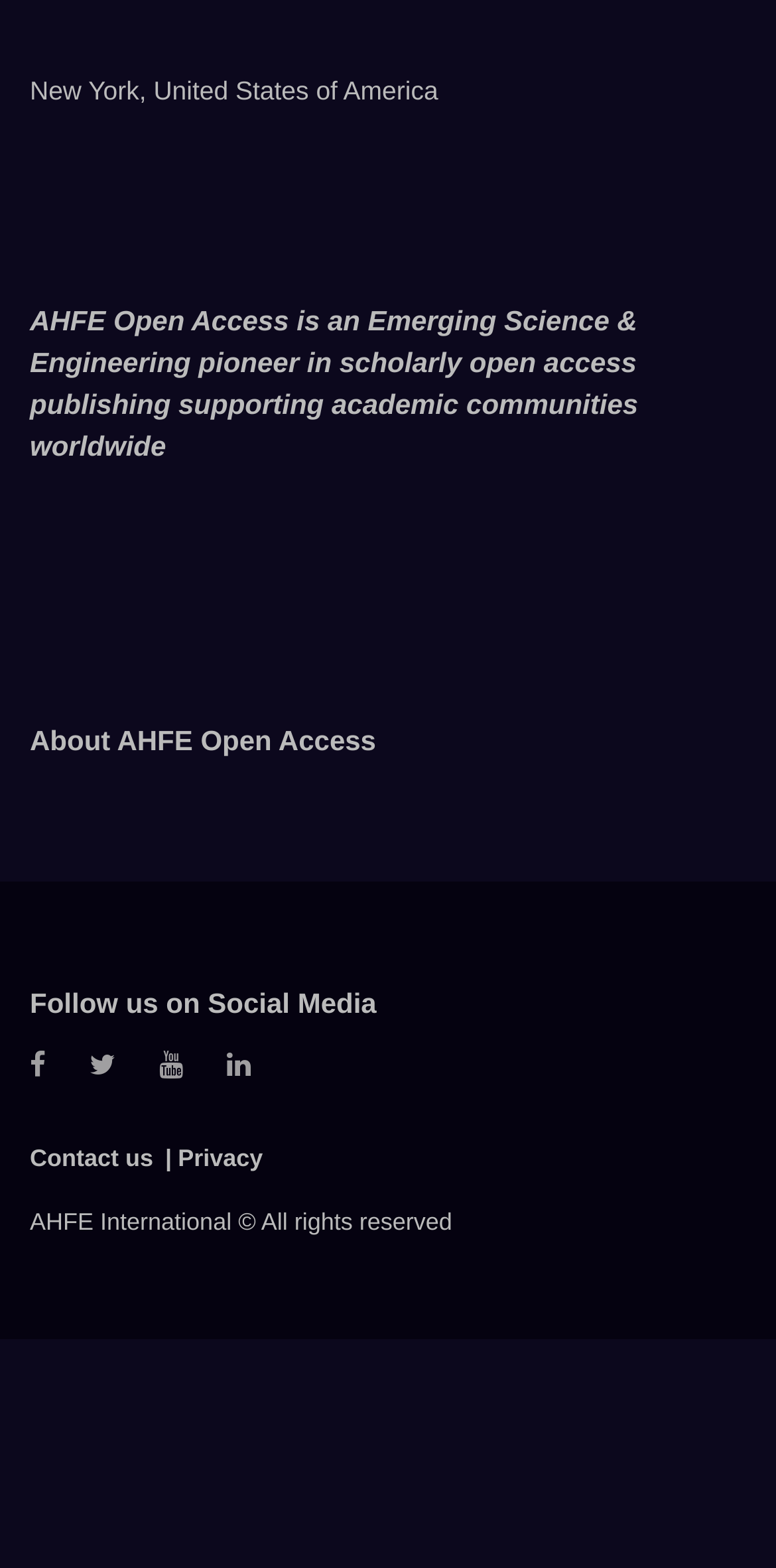From the element description Privacy, predict the bounding box coordinates of the UI element. The coordinates must be specified in the format (top-left x, top-left y, bottom-right x, bottom-right y) and should be within the 0 to 1 range.

[0.229, 0.73, 0.339, 0.747]